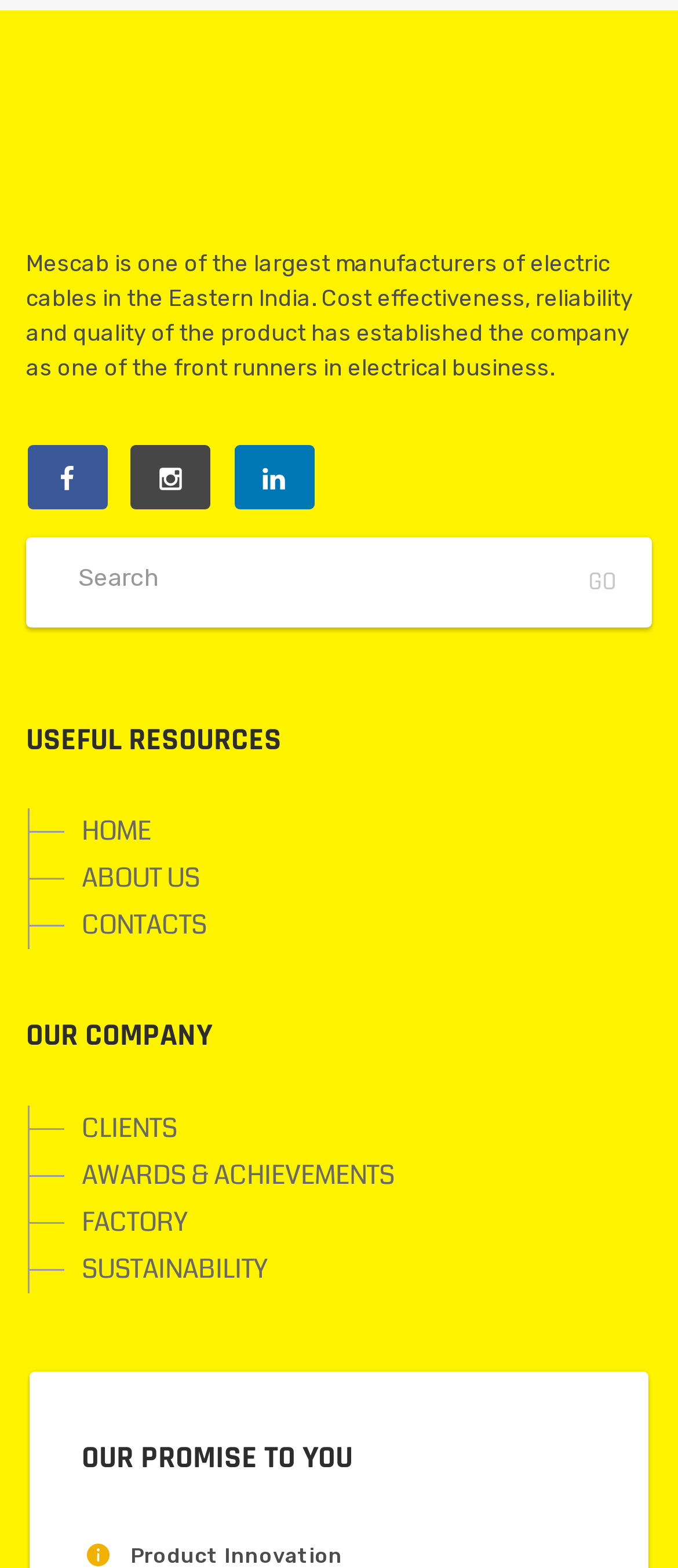Locate the bounding box coordinates of the area you need to click to fulfill this instruction: 'Click the Create my Account button'. The coordinates must be in the form of four float numbers ranging from 0 to 1: [left, top, right, bottom].

None